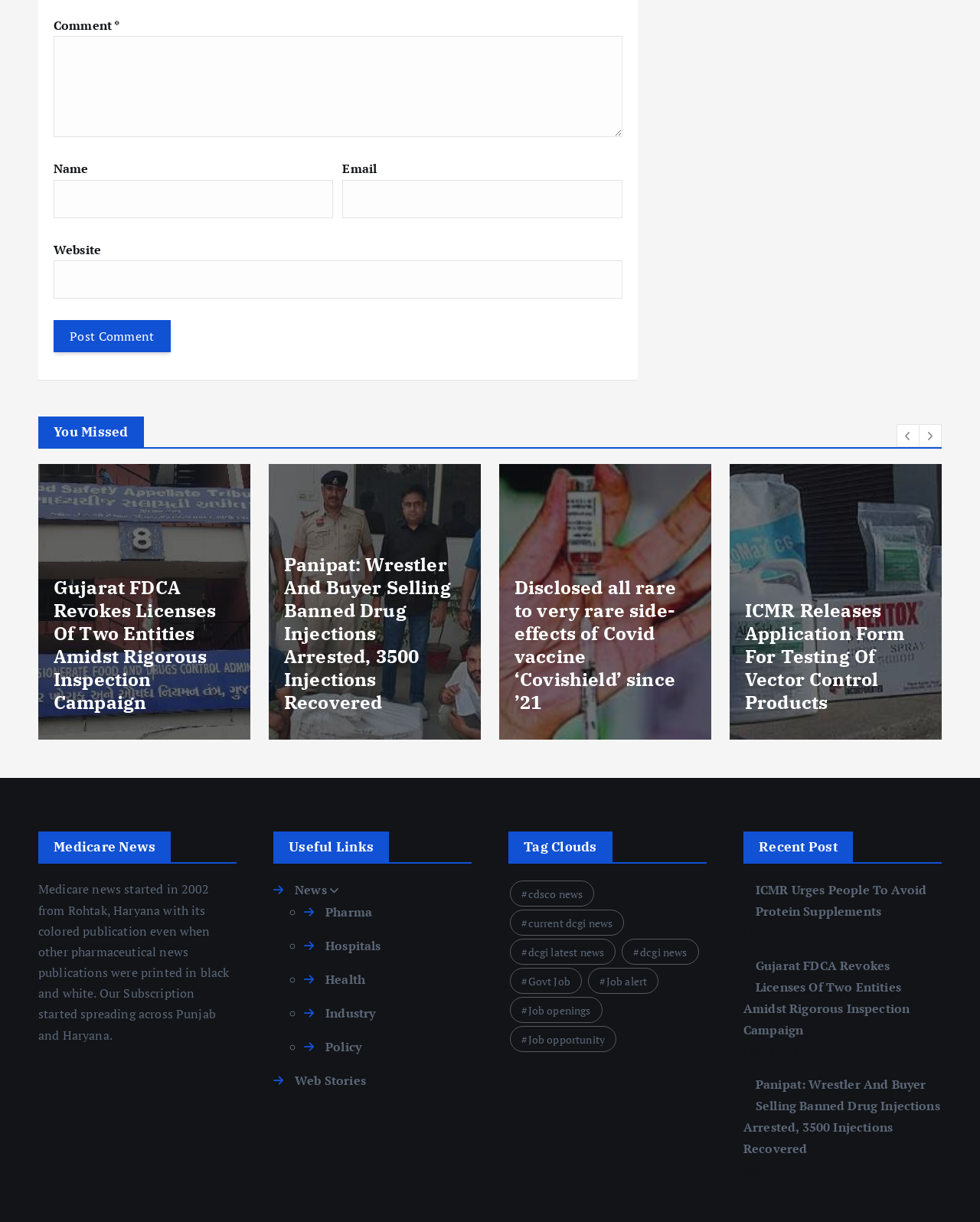Please specify the coordinates of the bounding box for the element that should be clicked to carry out this instruction: "Download 'Descarga sólida de minecraft metal gear'". The coordinates must be four float numbers between 0 and 1, formatted as [left, top, right, bottom].

None